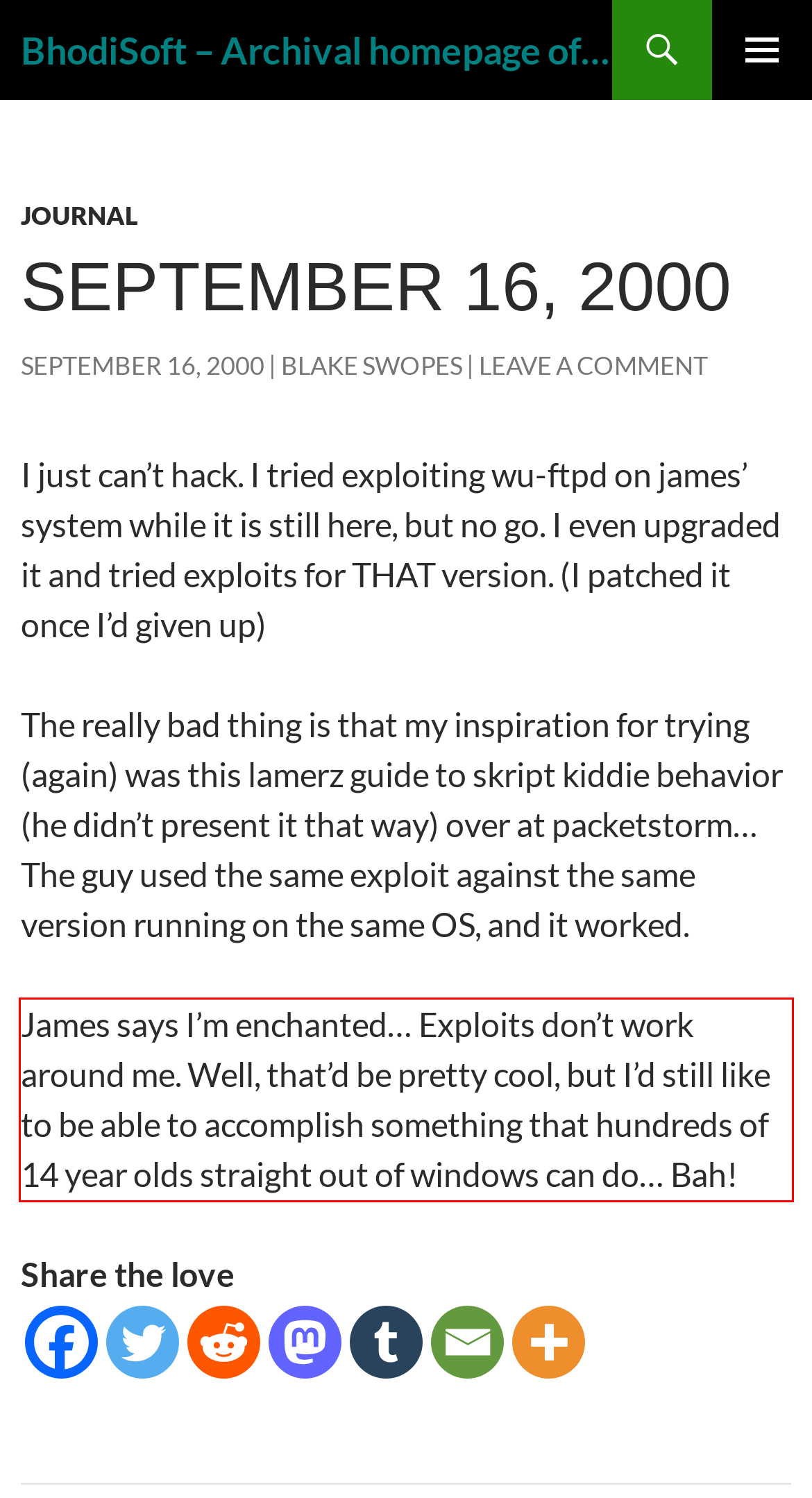You are provided with a screenshot of a webpage that includes a UI element enclosed in a red rectangle. Extract the text content inside this red rectangle.

James says I’m enchanted… Exploits don’t work around me. Well, that’d be pretty cool, but I’d still like to be able to accomplish something that hundreds of 14 year olds straight out of windows can do… Bah!